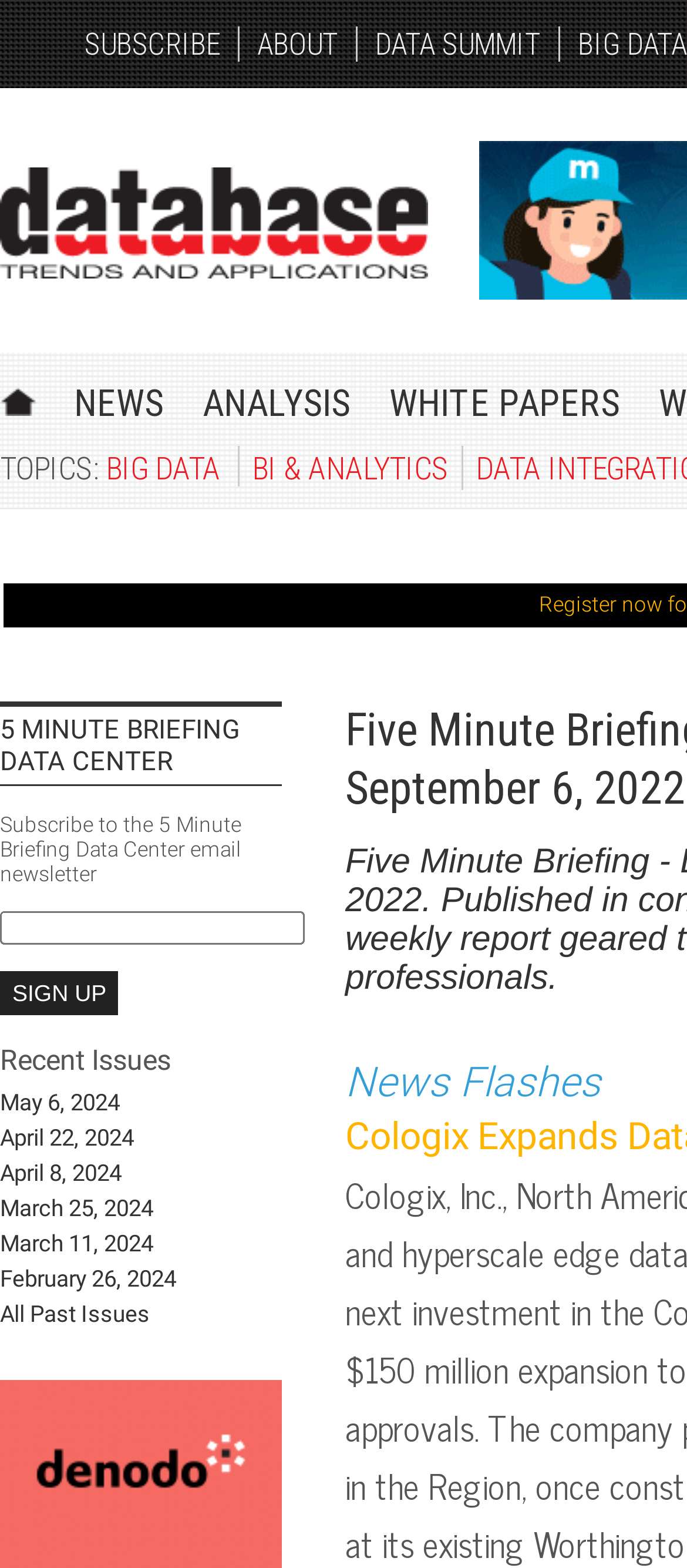From the given element description: "Privacy policy", find the bounding box for the UI element. Provide the coordinates as four float numbers between 0 and 1, in the order [left, top, right, bottom].

None